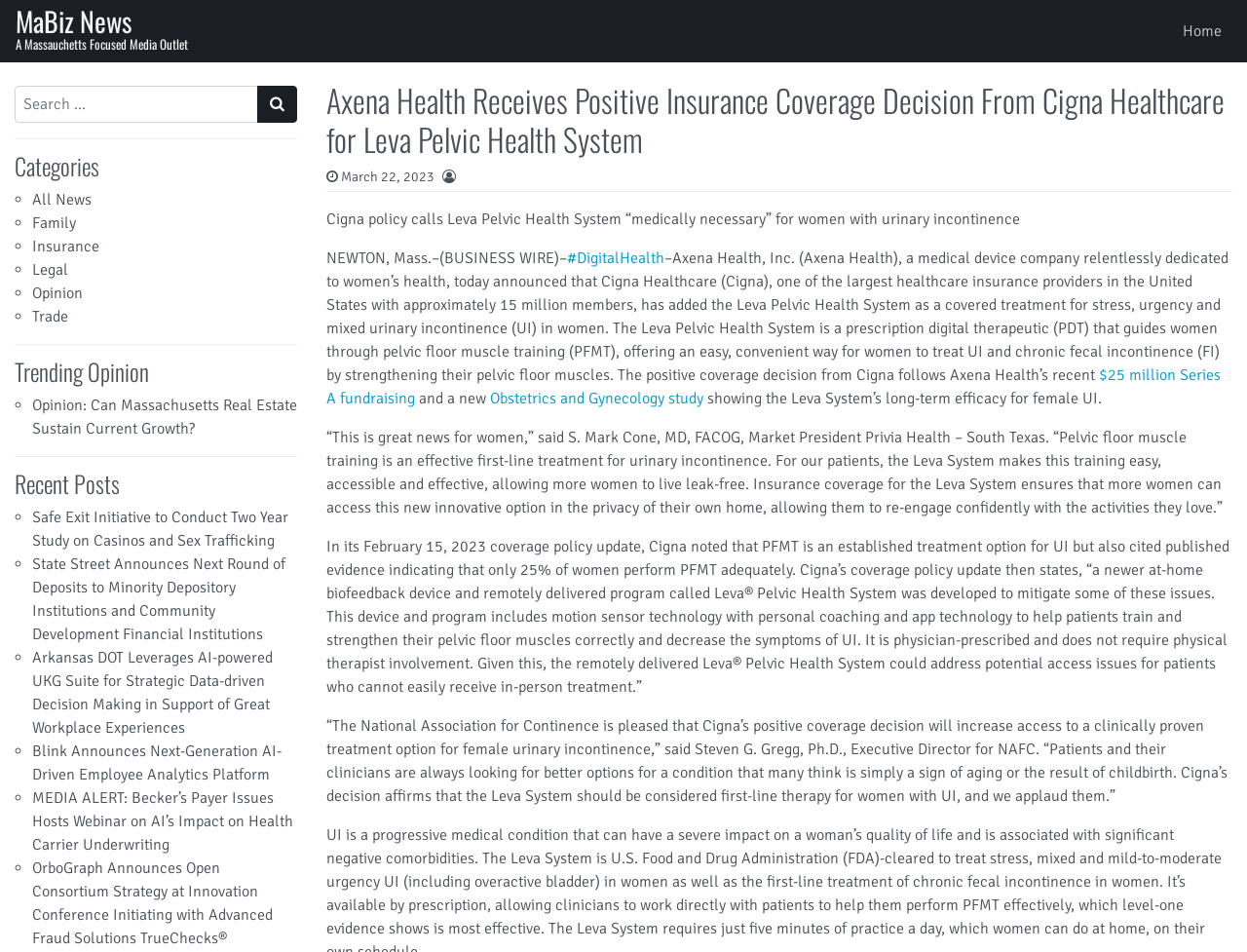What is the title of the main article?
Using the image as a reference, answer the question in detail.

I looked at the main content section of the webpage and found the title of the article, which is a long sentence describing a news event.